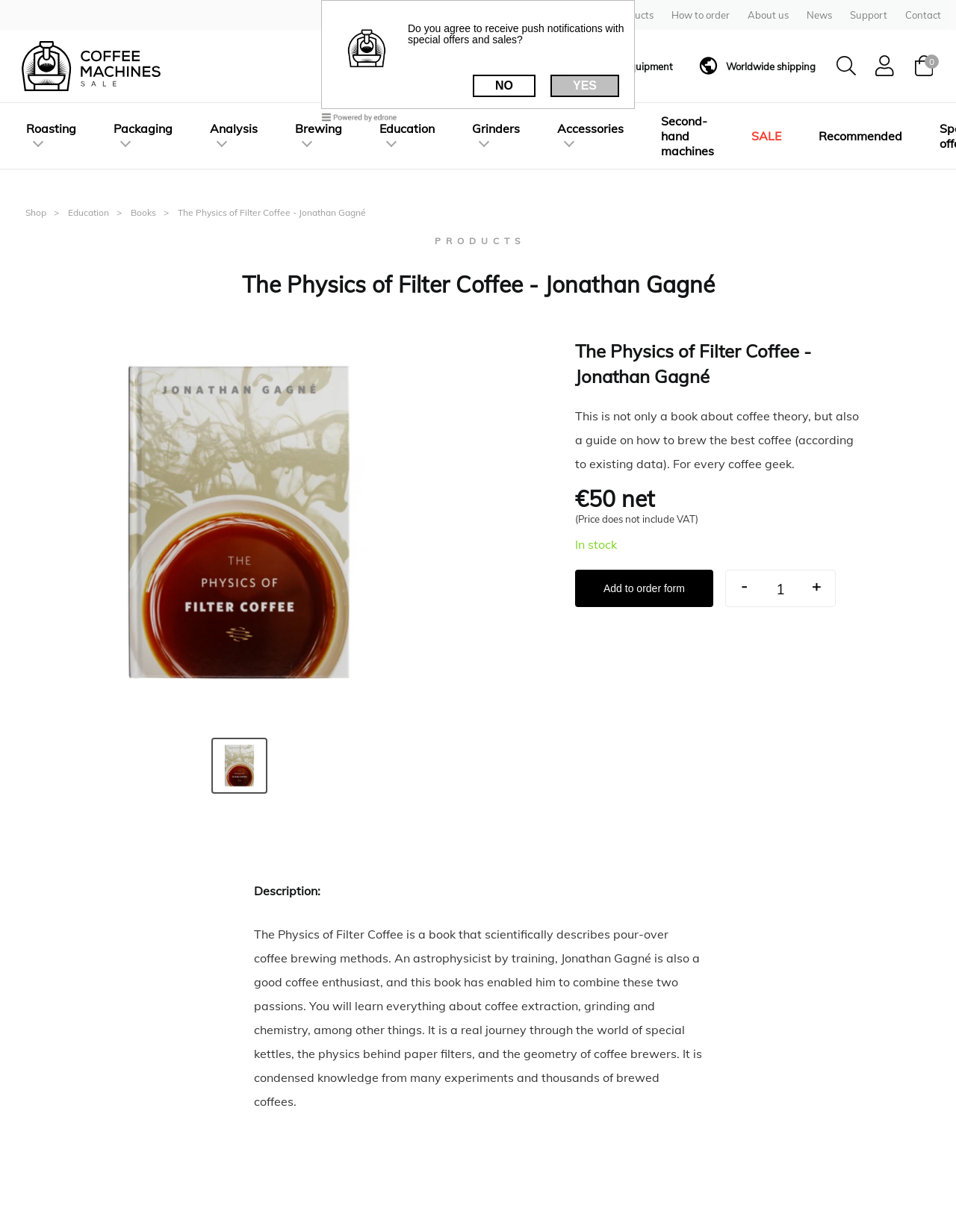What is the name of the book?
Using the image, elaborate on the answer with as much detail as possible.

I found the answer by looking at the heading element with the text 'The Physics of Filter Coffee - Jonathan Gagné' and also the link element with the text 'The Physics of Filter Coffee - Jonathan Gagné #1'. This suggests that the book being referred to is 'The Physics of Filter Coffee'.